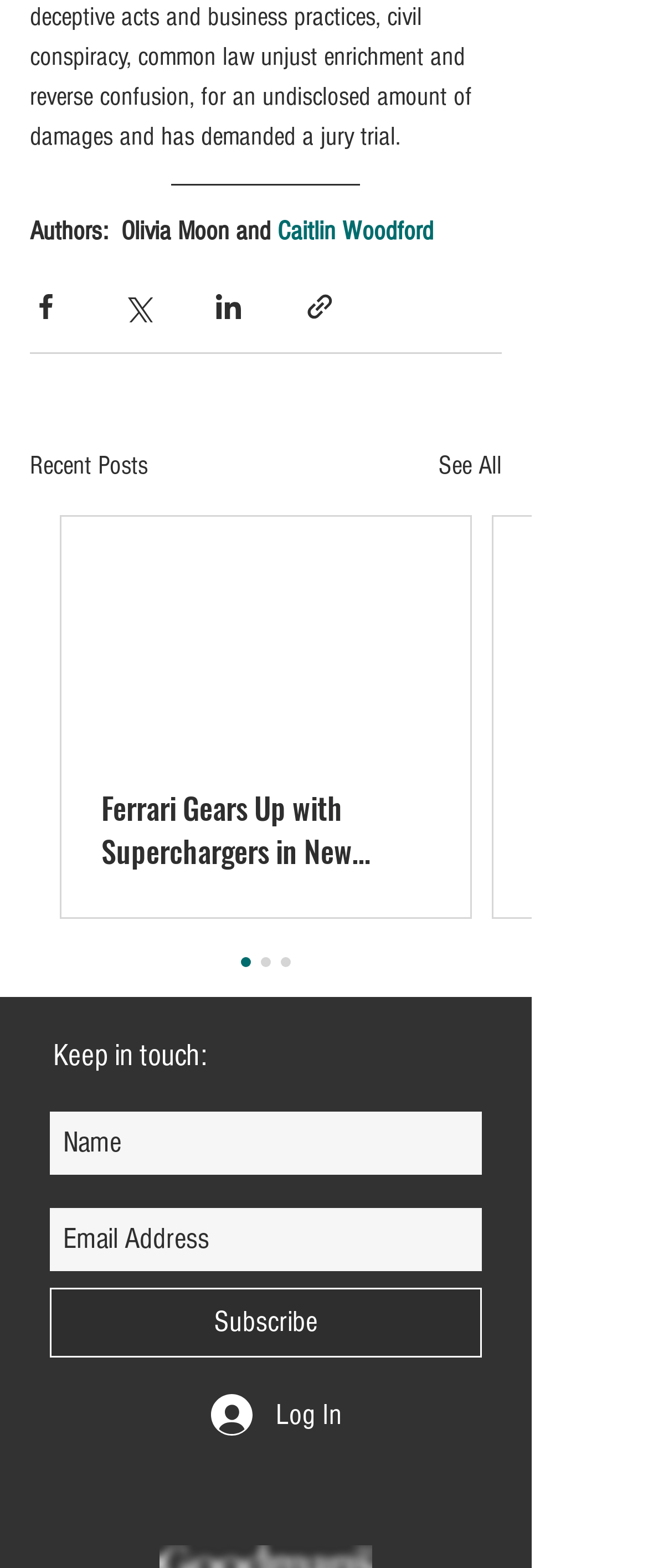Please determine the bounding box coordinates of the element's region to click for the following instruction: "Share via Facebook".

[0.046, 0.186, 0.095, 0.206]